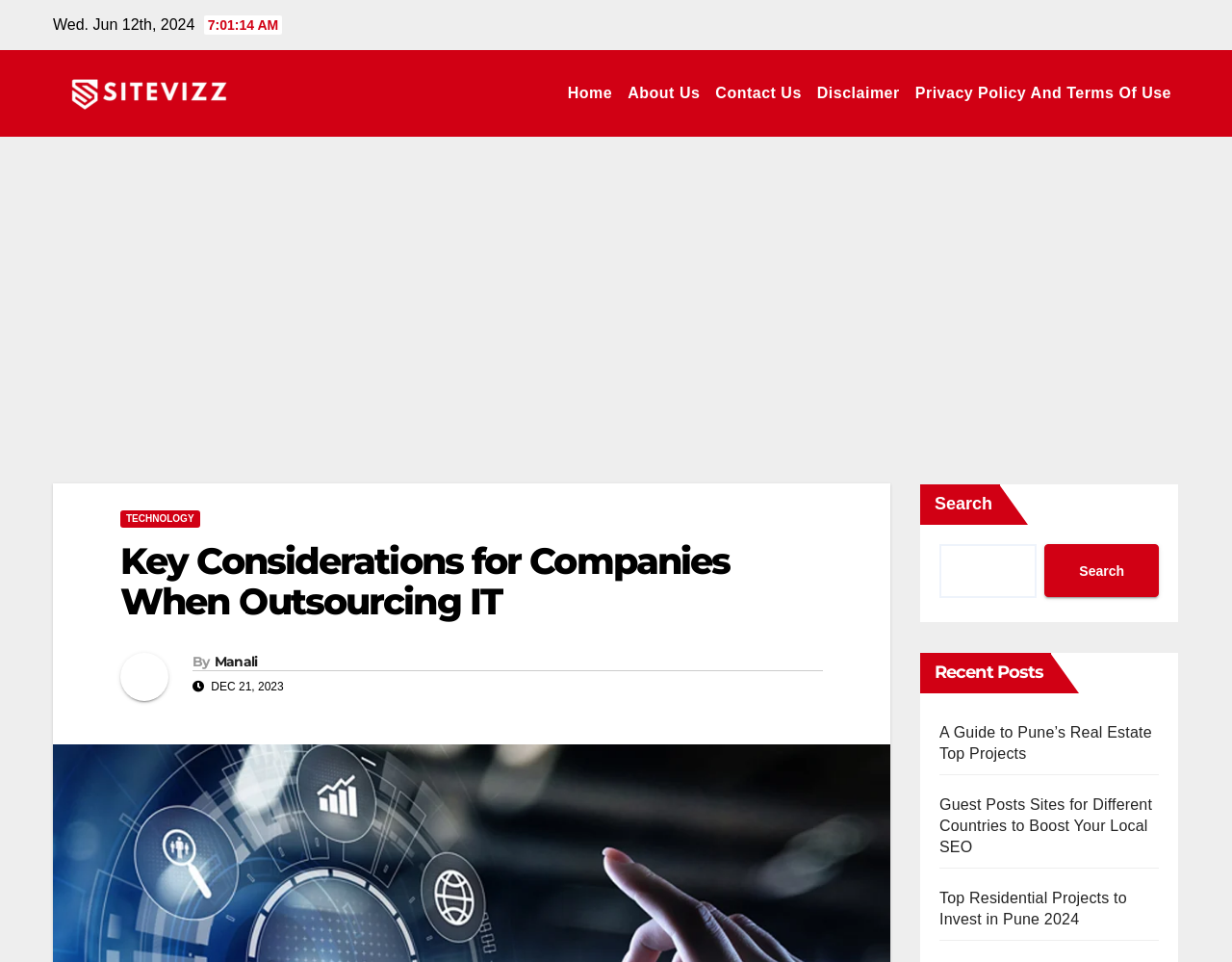Identify the bounding box coordinates of the area you need to click to perform the following instruction: "Click on the TECHNOLOGY link".

[0.098, 0.531, 0.162, 0.549]